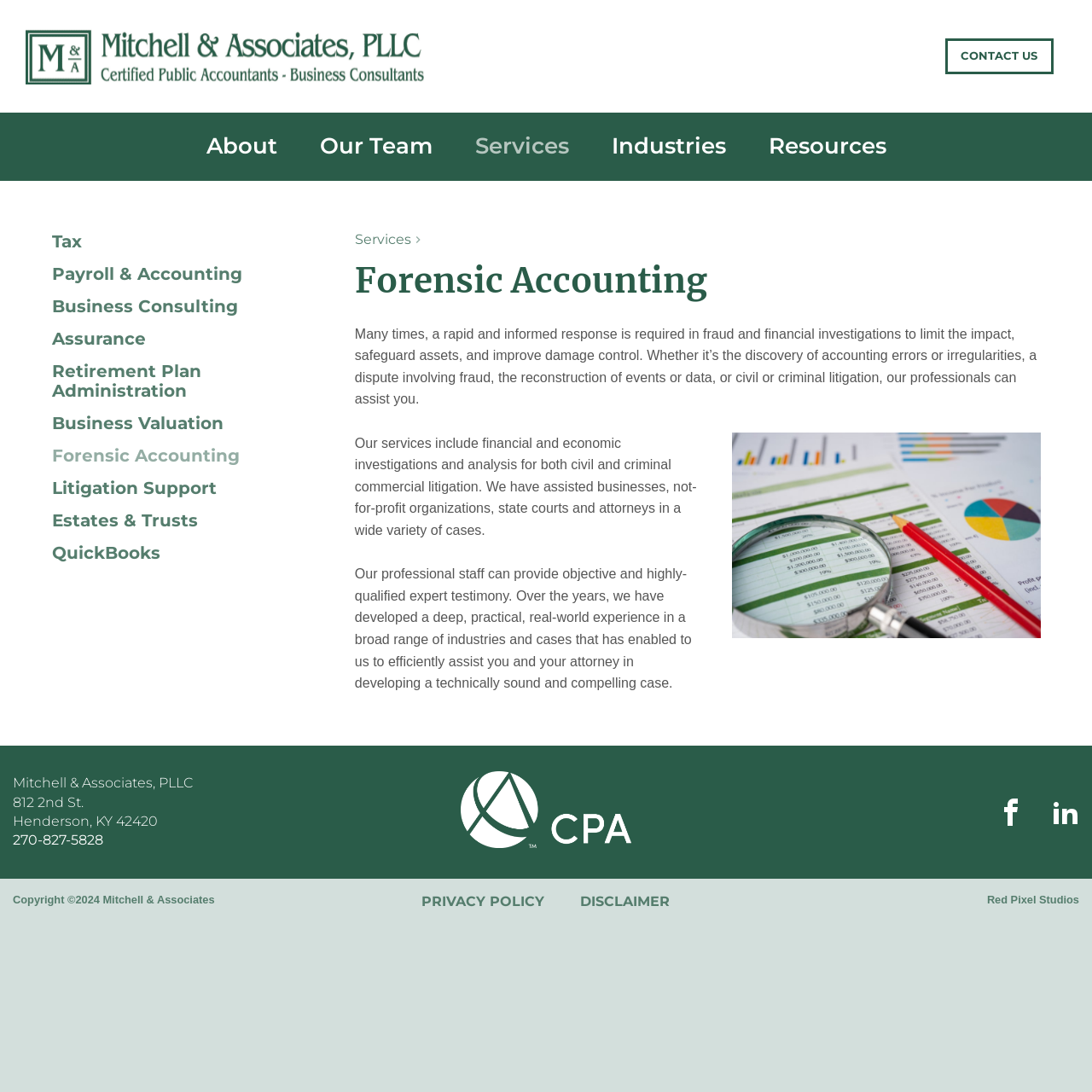What is the name of the company?
Please interpret the details in the image and answer the question thoroughly.

I found the company name 'Mitchell & Associates' in the top-left corner of the webpage, which is also mentioned in the link 'Mitchell & Associates | CPAs – Henderson, Ky. - Home'.